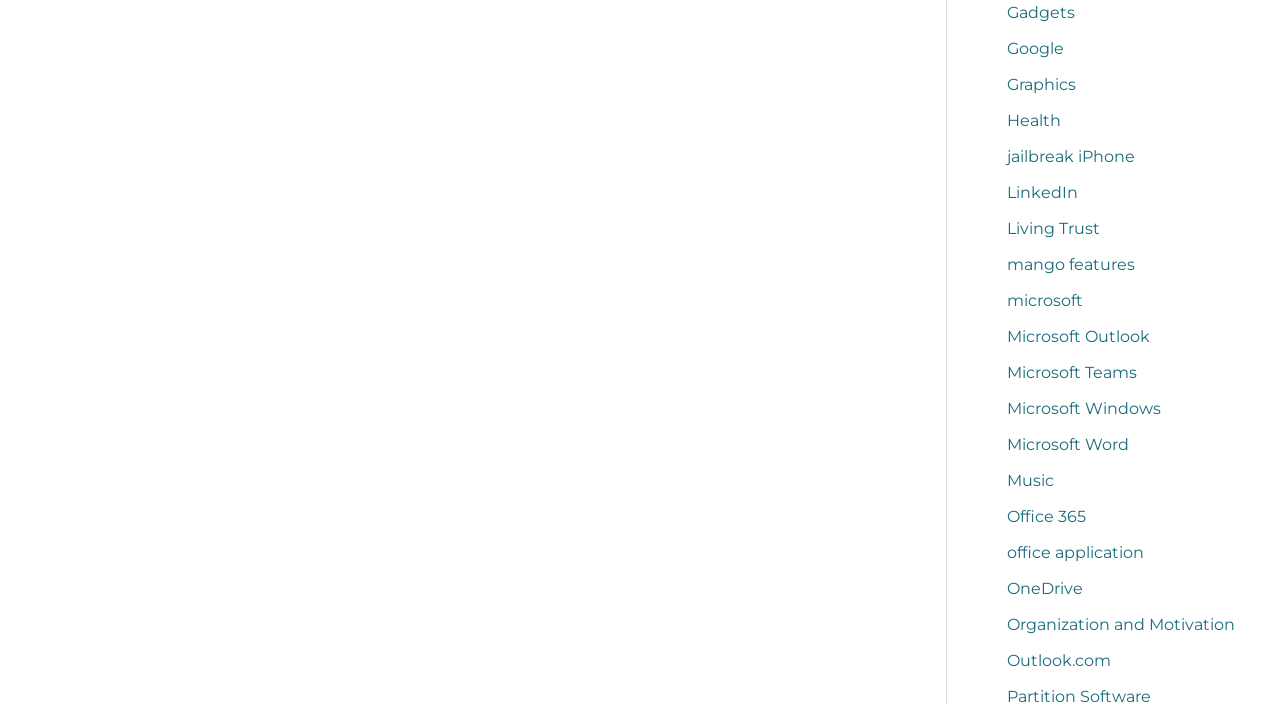Please identify the bounding box coordinates of the element that needs to be clicked to perform the following instruction: "Explore Music".

[0.787, 0.669, 0.824, 0.695]